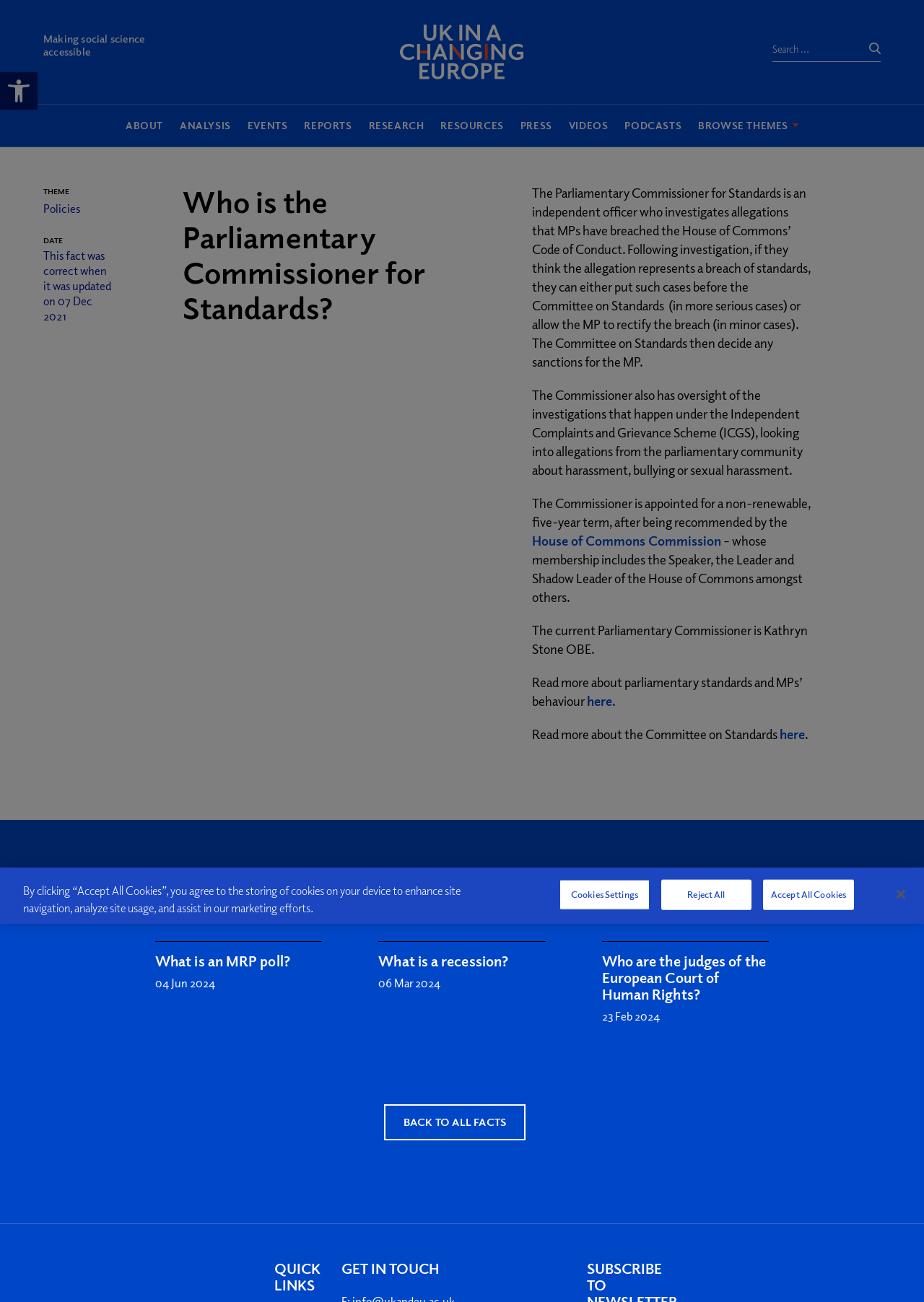Provide the bounding box coordinates, formatted as (top-left x, top-left y, bottom-right x, bottom-right y), with all values being floating point numbers between 0 and 1. Identify the bounding box of the UI element that matches the description: BACK TO ALL FACTS

[0.415, 0.848, 0.569, 0.876]